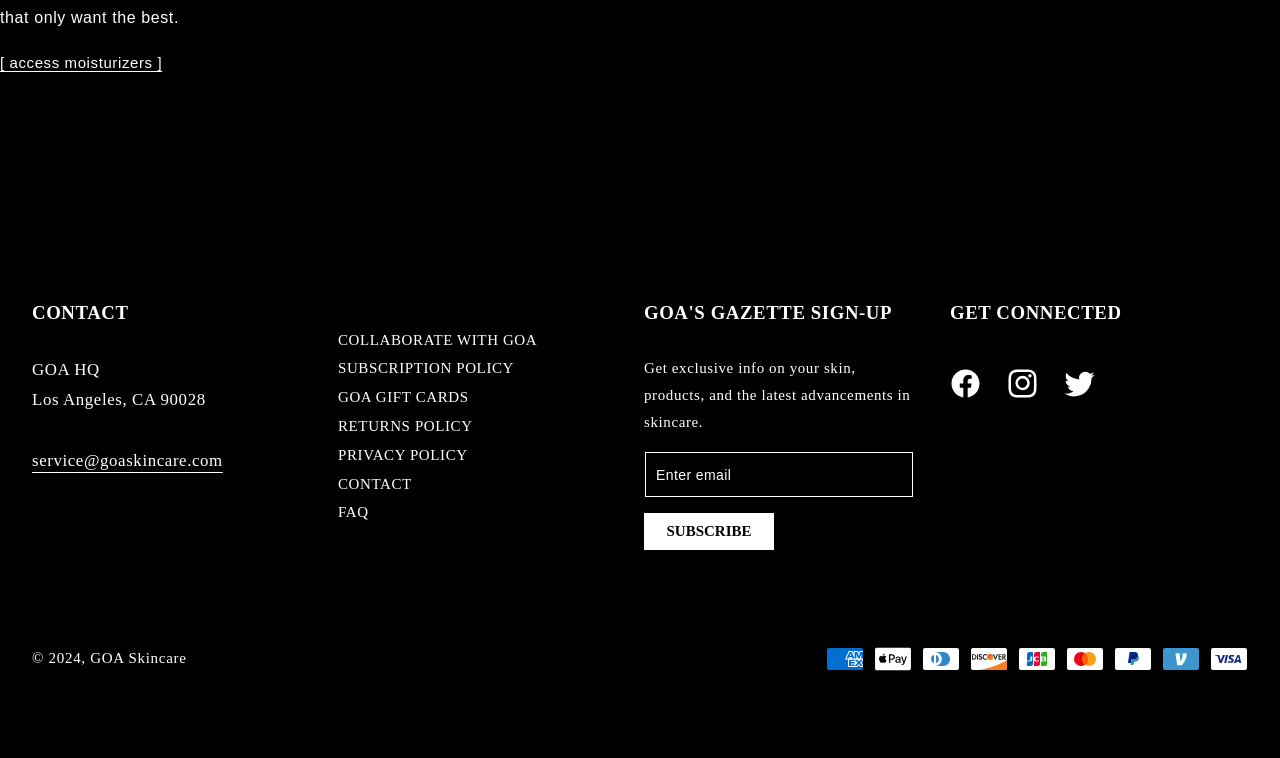Please give a succinct answer to the question in one word or phrase:
What is the email address for service inquiries?

service@goaskincare.com